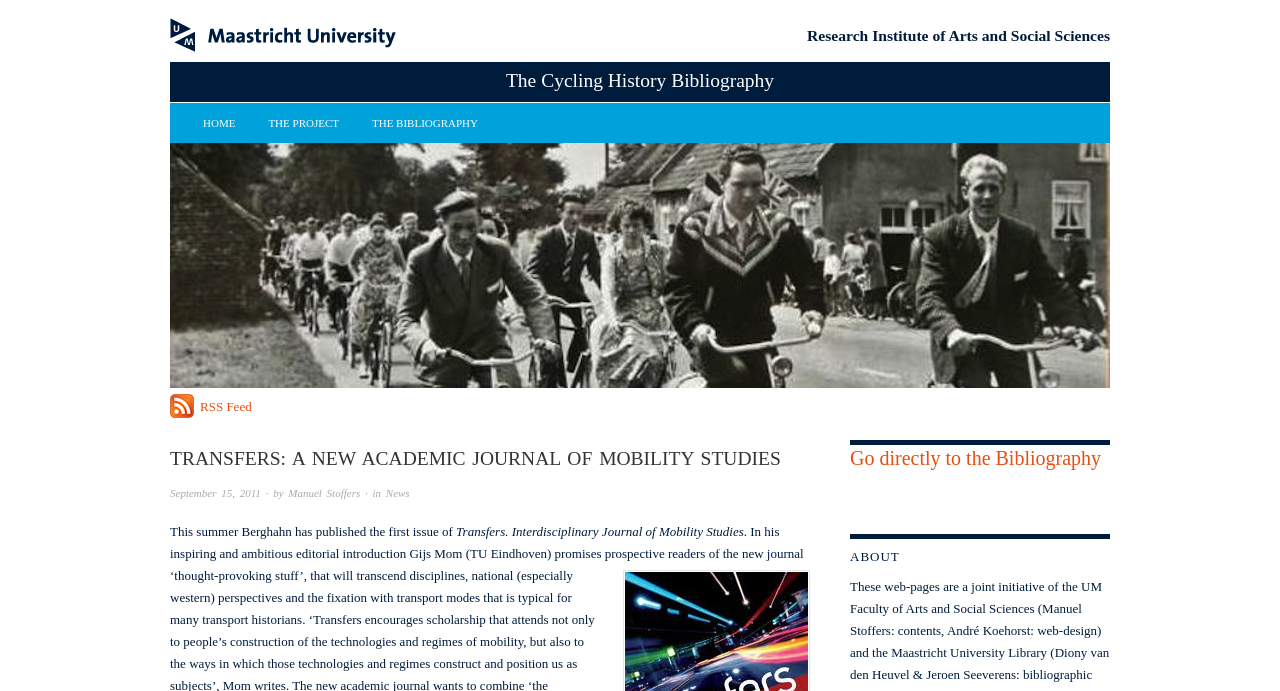Determine the bounding box coordinates of the region that needs to be clicked to achieve the task: "Visit Maastricht University website".

[0.133, 0.032, 0.309, 0.054]